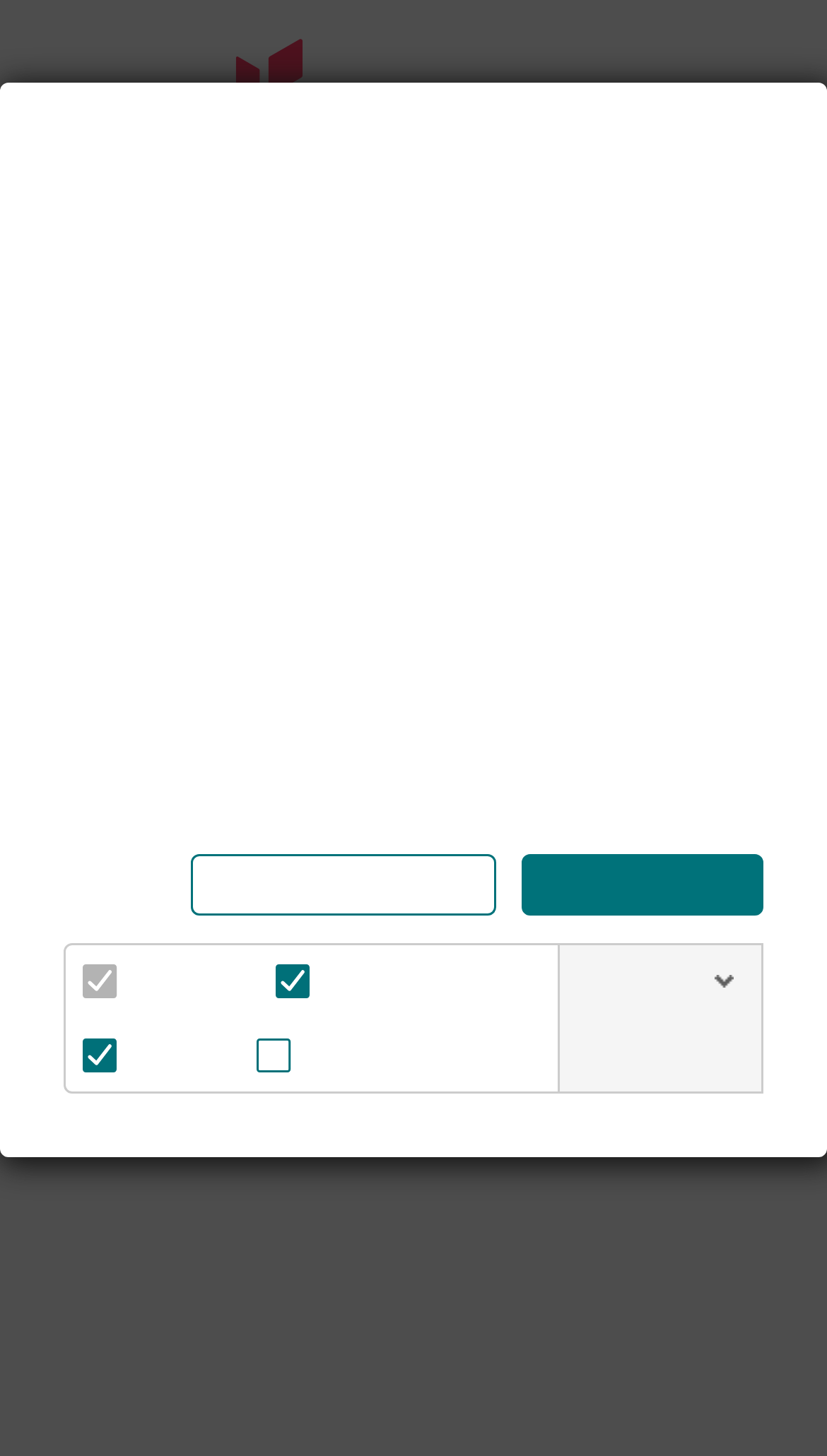Answer the following query with a single word or phrase:
What is the purpose of statistics cookies?

To understand how visitors interact with the site